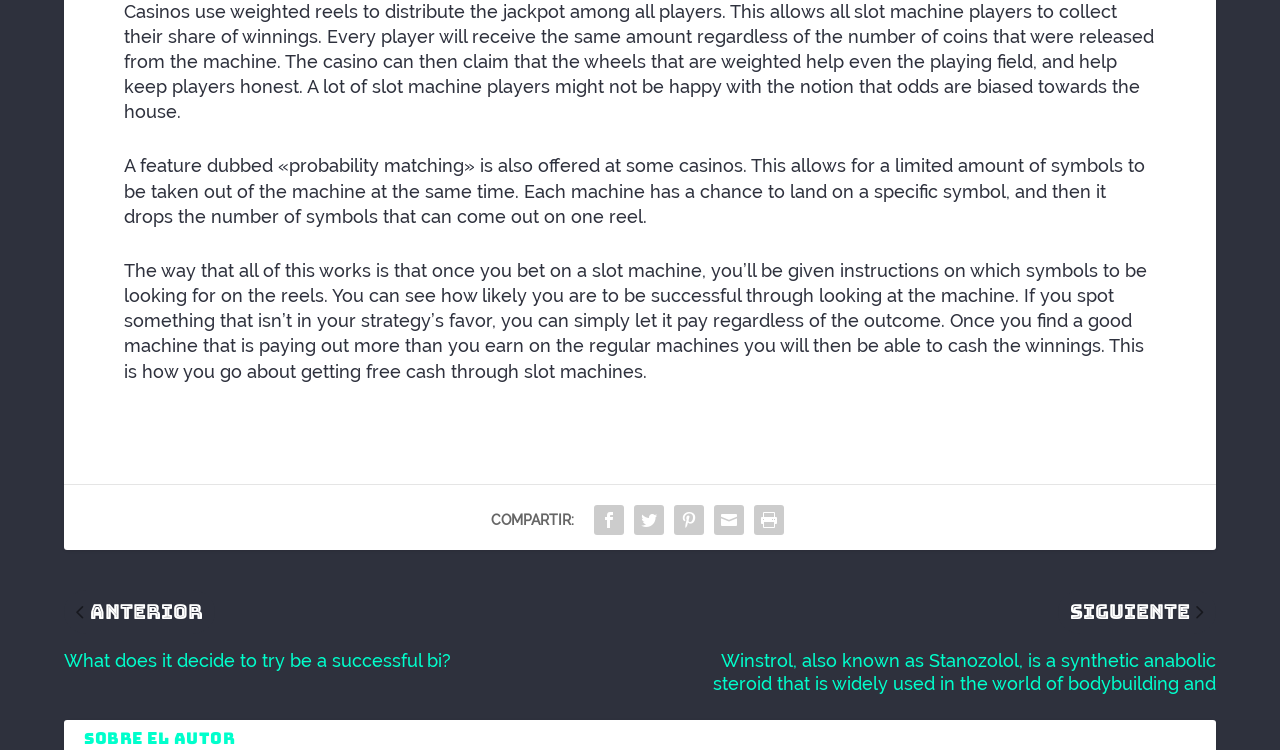What is the topic of the text? Observe the screenshot and provide a one-word or short phrase answer.

Slot machines